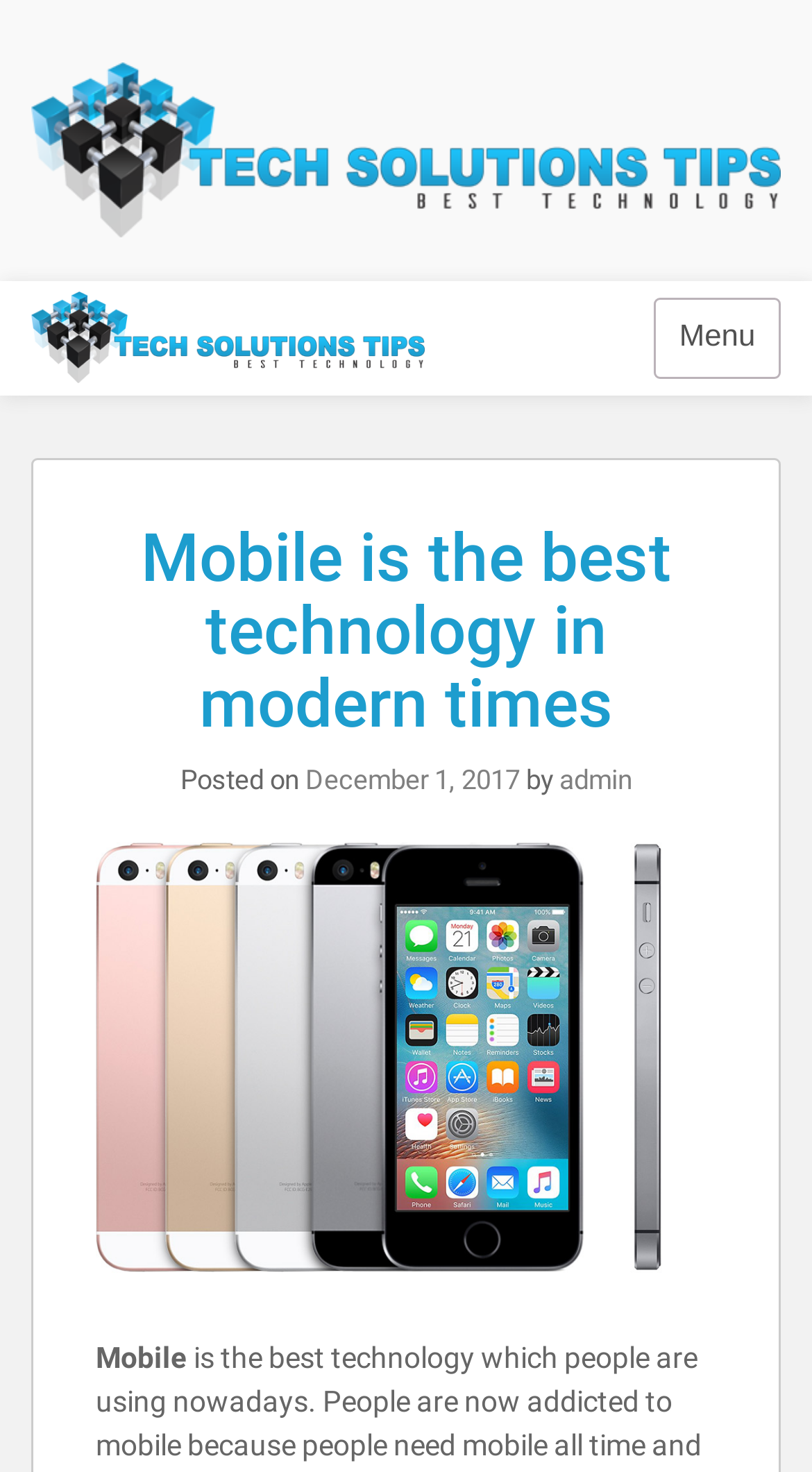What is the main topic of the webpage?
Answer the question in a detailed and comprehensive manner.

I inferred the main topic of the webpage by looking at the repeated mentions of 'Mobile' and 'Technology' throughout the webpage, including the heading and subheadings.